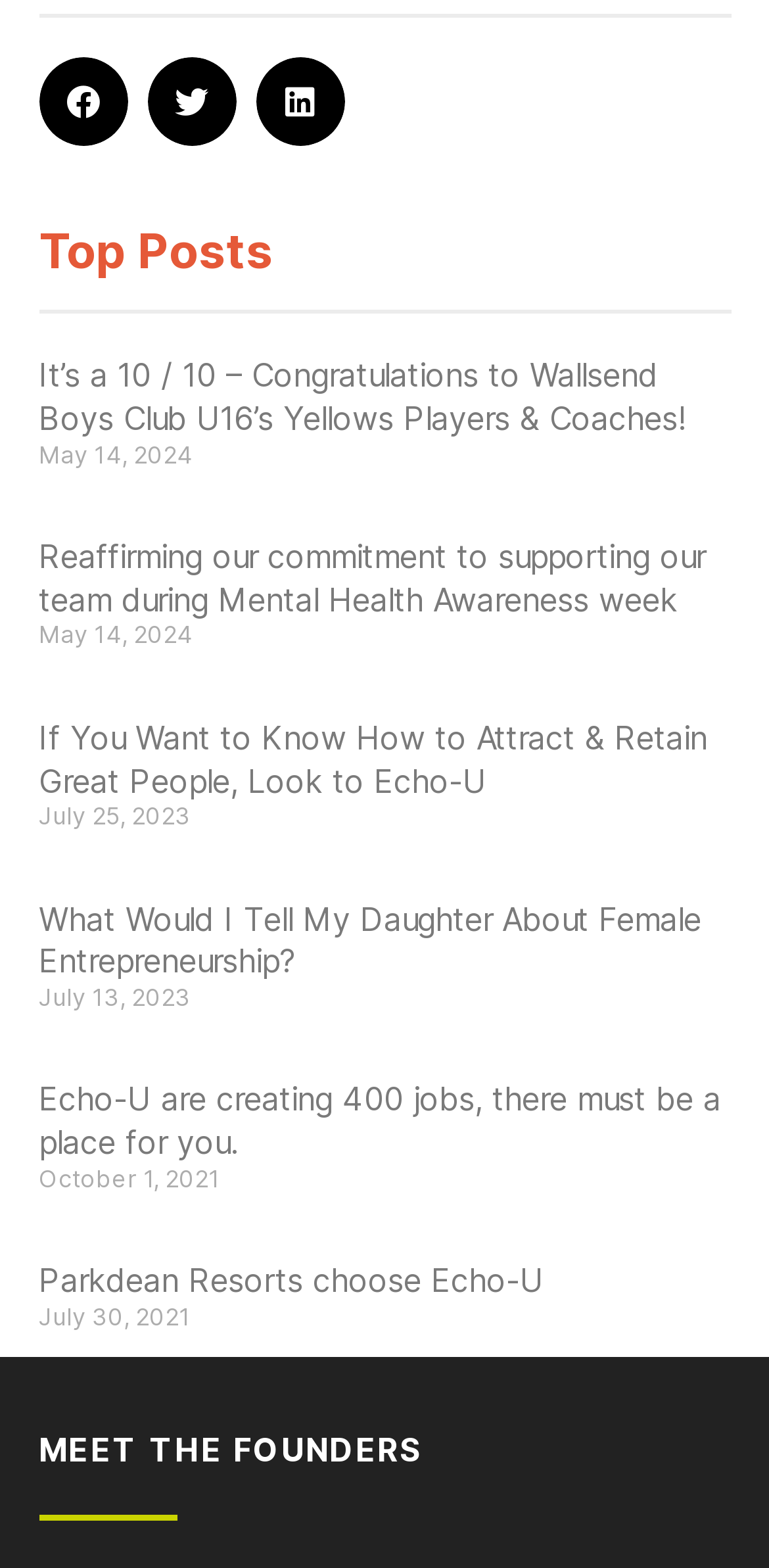Pinpoint the bounding box coordinates of the clickable area needed to execute the instruction: "View 'MEET THE FOUNDERS' section". The coordinates should be specified as four float numbers between 0 and 1, i.e., [left, top, right, bottom].

[0.05, 0.915, 0.95, 0.935]